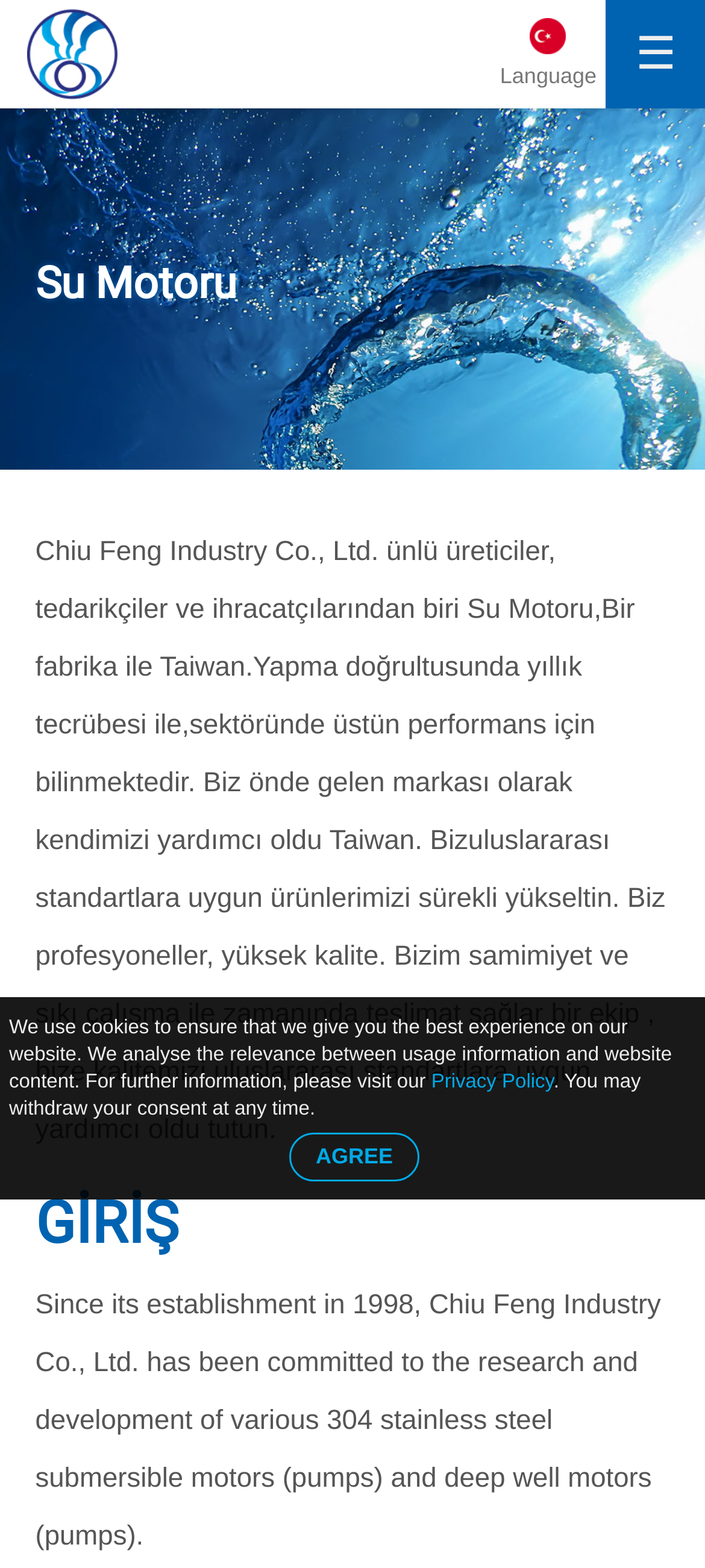Provide a brief response to the question using a single word or phrase: 
What is the location of the company?

Taiwan